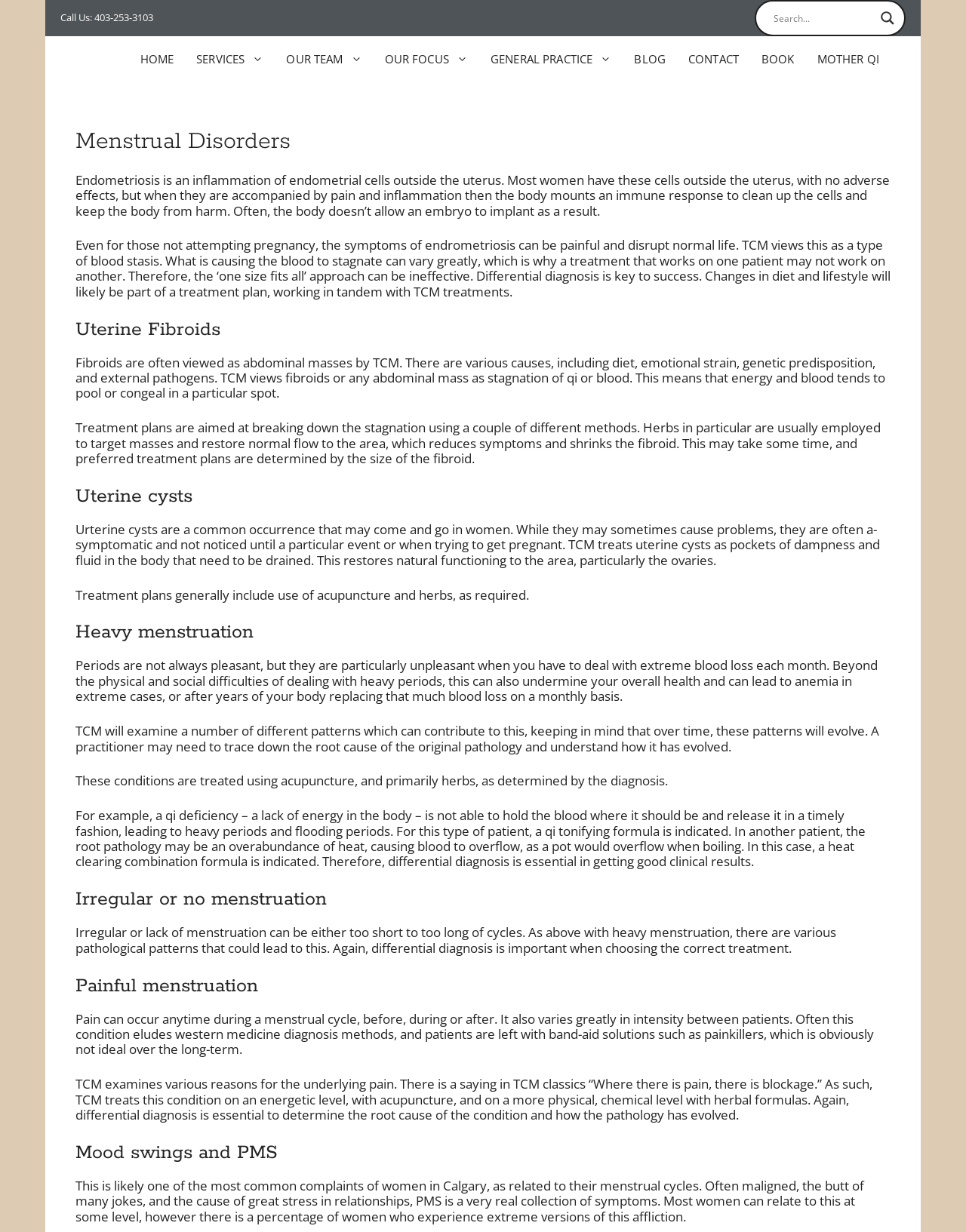From the image, can you give a detailed response to the question below:
Is there a search function on this page?

I found a search form element with a search input field and a search magnifier button, which indicates that there is a search function on this page.